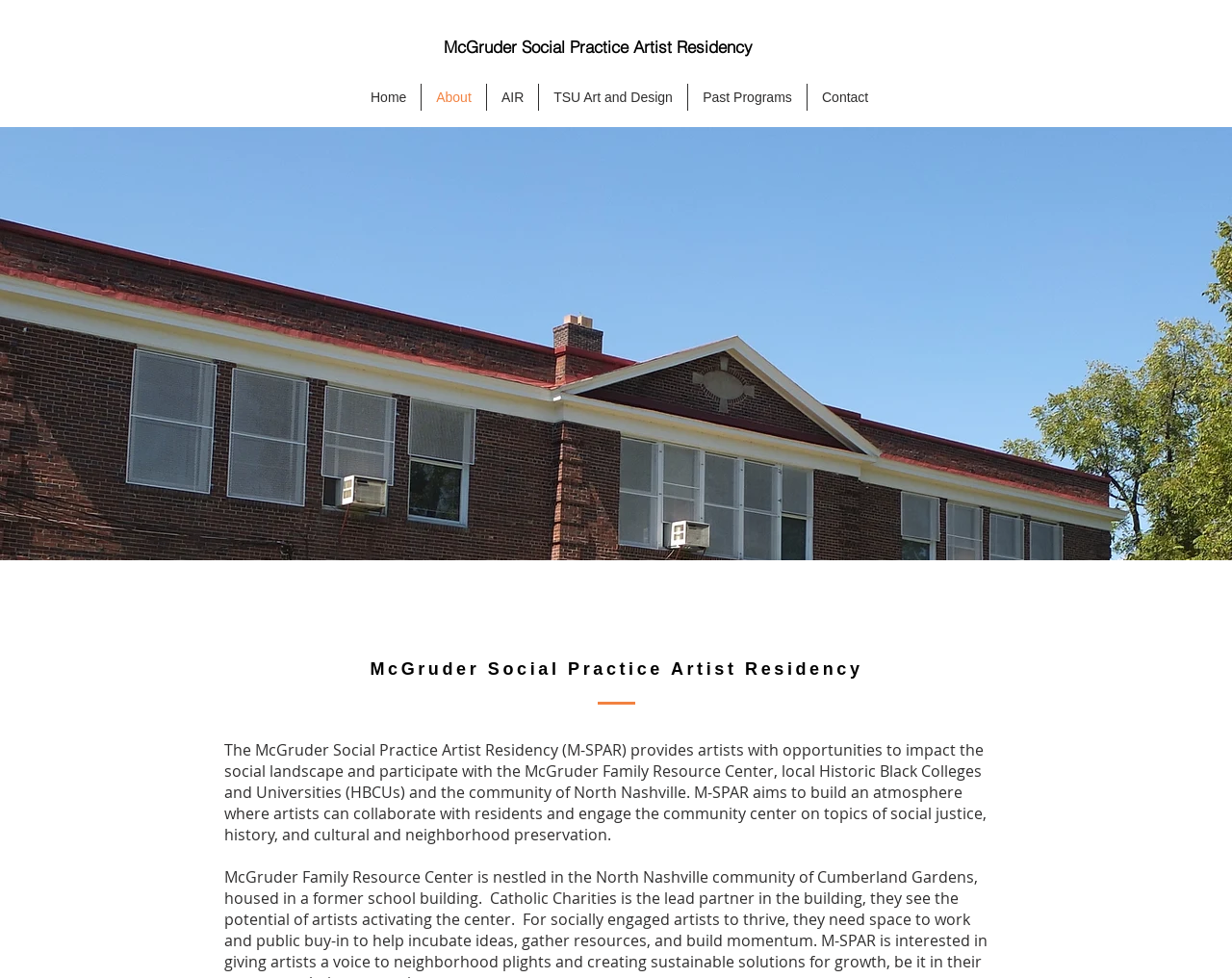What is the topic of social justice related to?
Please provide a single word or phrase in response based on the screenshot.

Neighborhood preservation